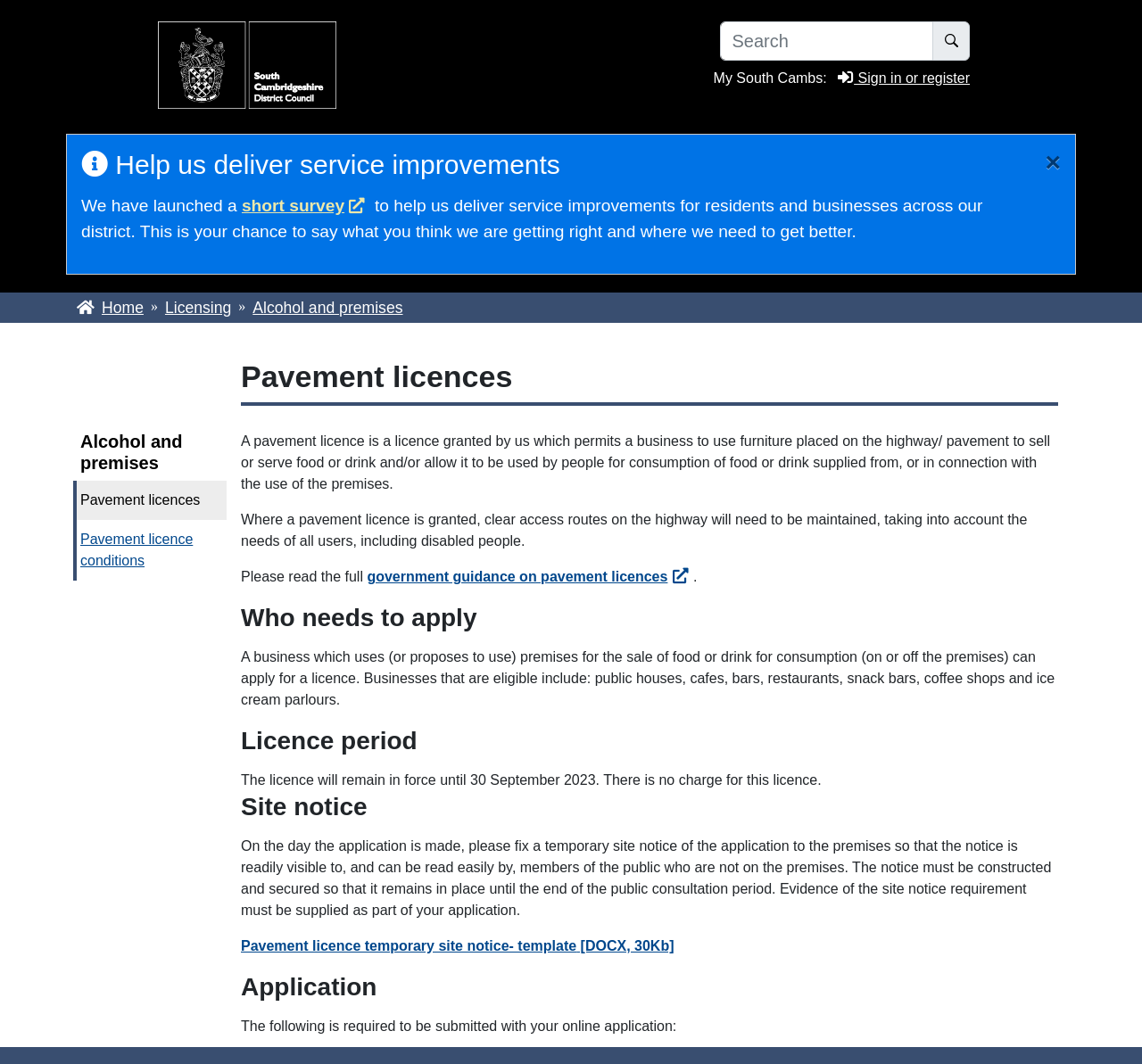Find the bounding box coordinates for the area you need to click to carry out the instruction: "Search for something". The coordinates should be four float numbers between 0 and 1, indicated as [left, top, right, bottom].

[0.621, 0.02, 0.859, 0.057]